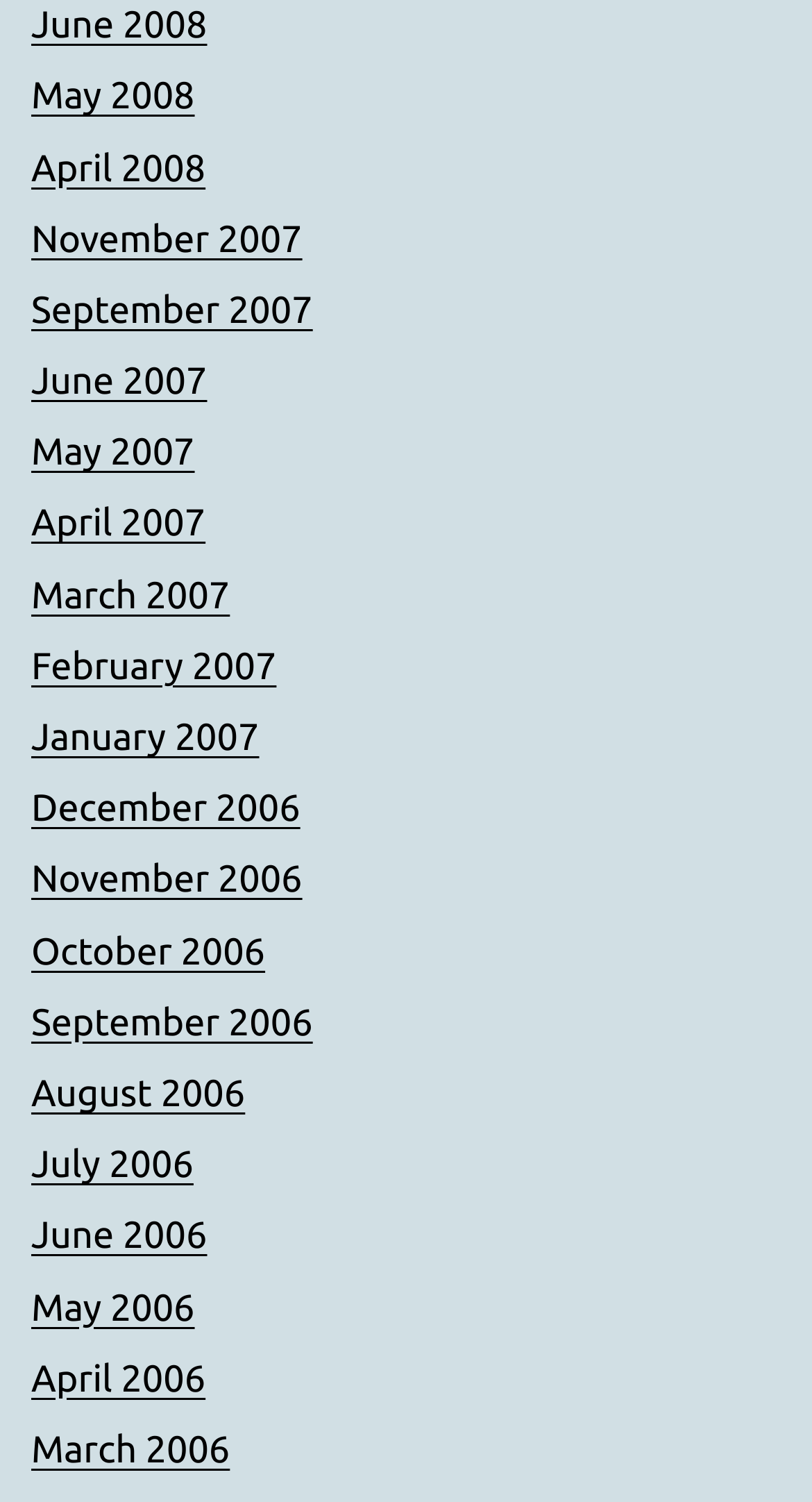Respond to the question below with a single word or phrase: What are the links on the webpage?

Archive links